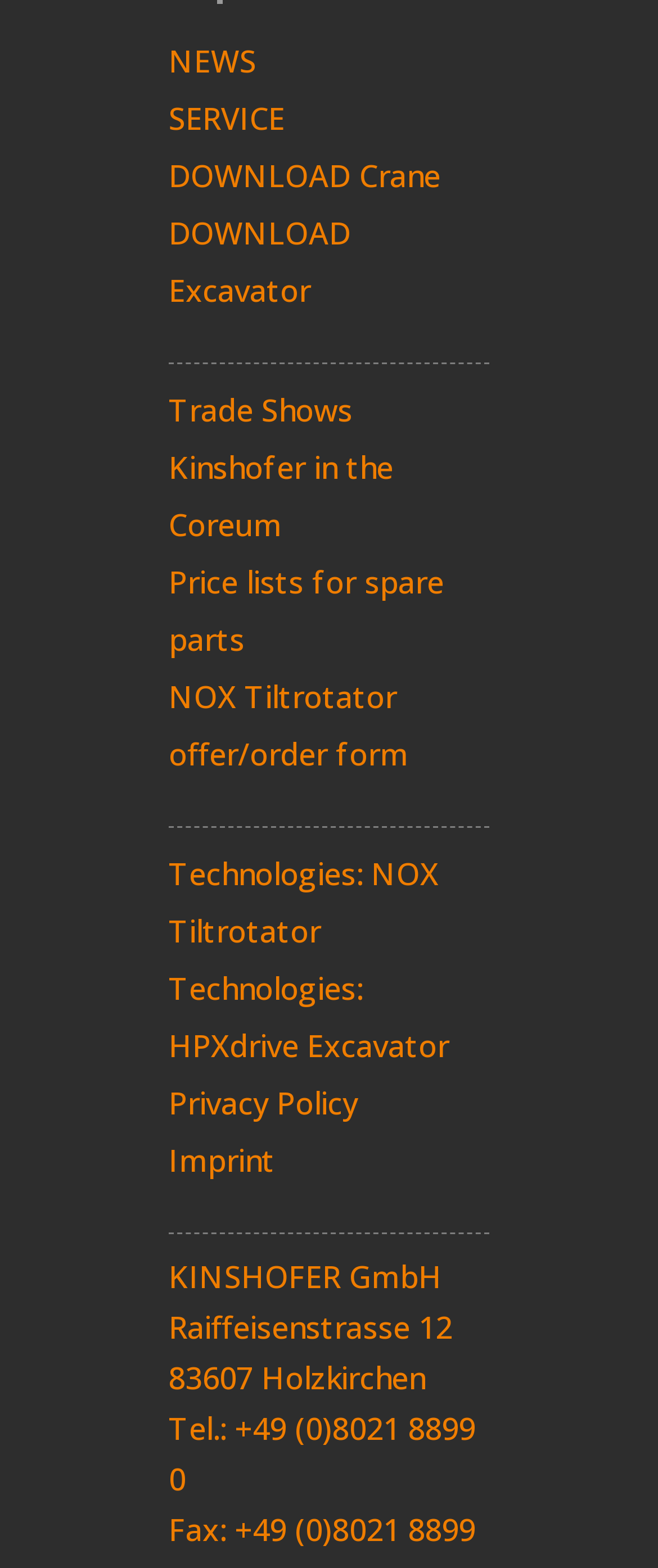Locate the bounding box coordinates of the region to be clicked to comply with the following instruction: "Download Crane". The coordinates must be four float numbers between 0 and 1, in the form [left, top, right, bottom].

[0.256, 0.098, 0.669, 0.124]